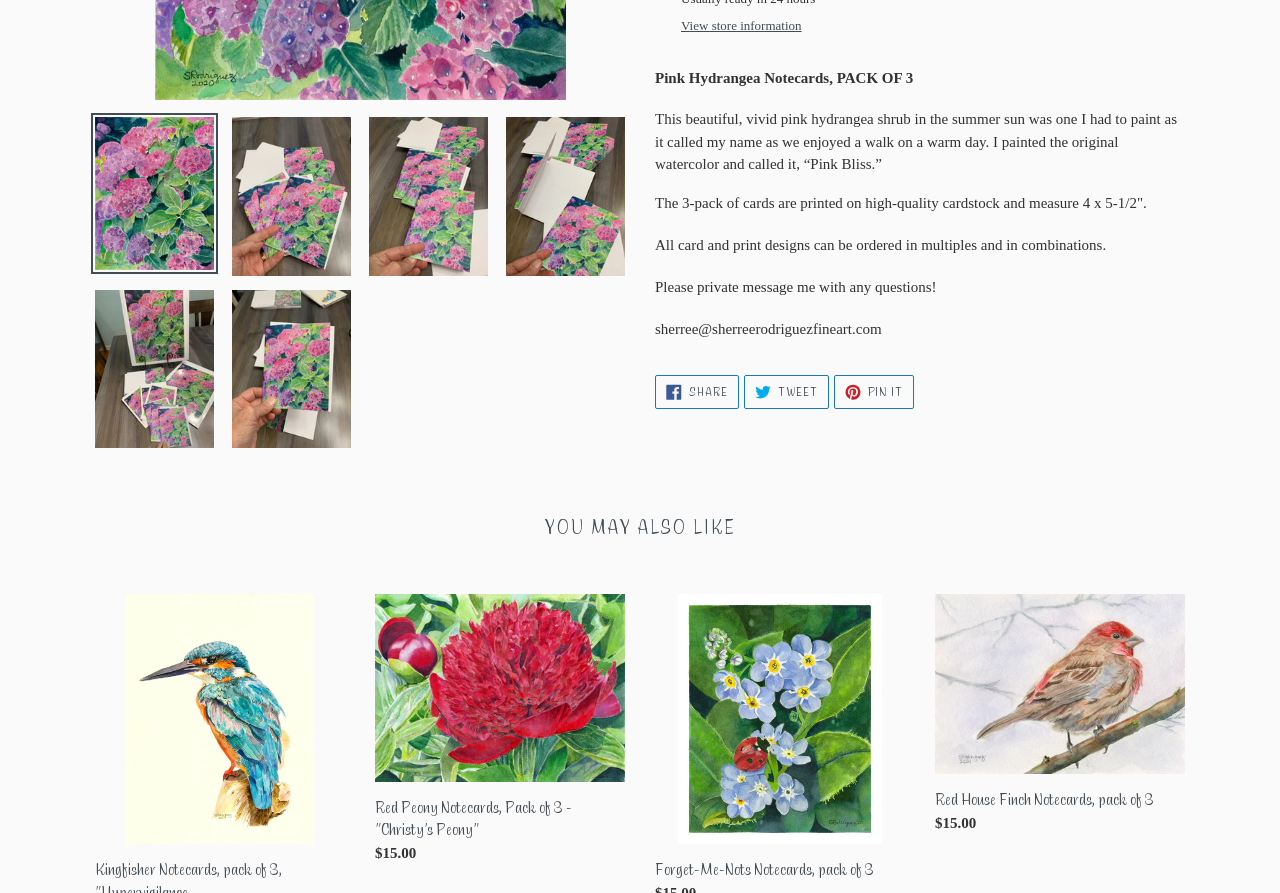Bounding box coordinates should be in the format (top-left x, top-left y, bottom-right x, bottom-right y) and all values should be floating point numbers between 0 and 1. Determine the bounding box coordinate for the UI element described as: aria-describedby="a11y-external-message"

[0.178, 0.127, 0.277, 0.313]